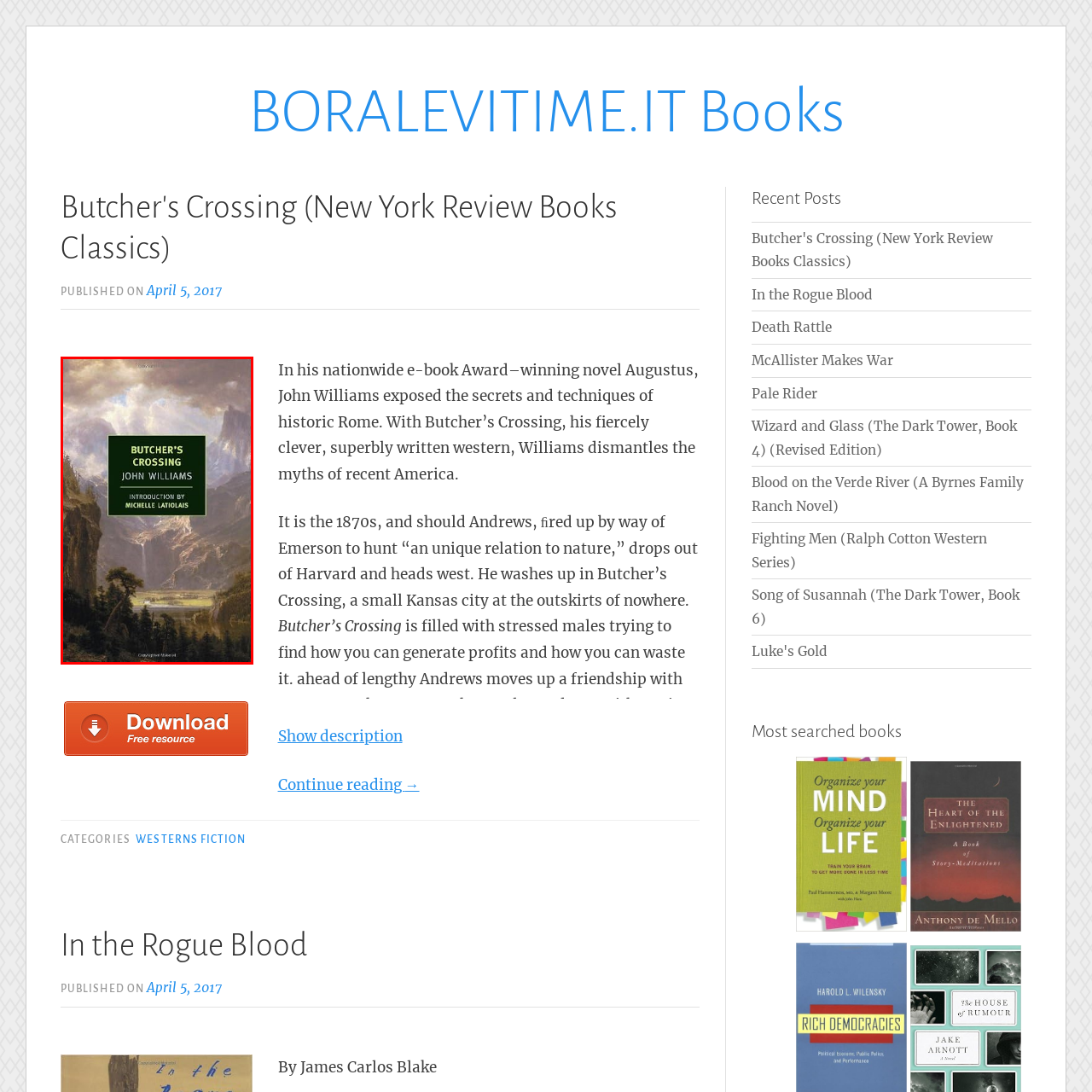Concentrate on the image inside the red border and answer the question in one word or phrase: 
Who wrote the introduction?

MICHELLE LATIOLAIS